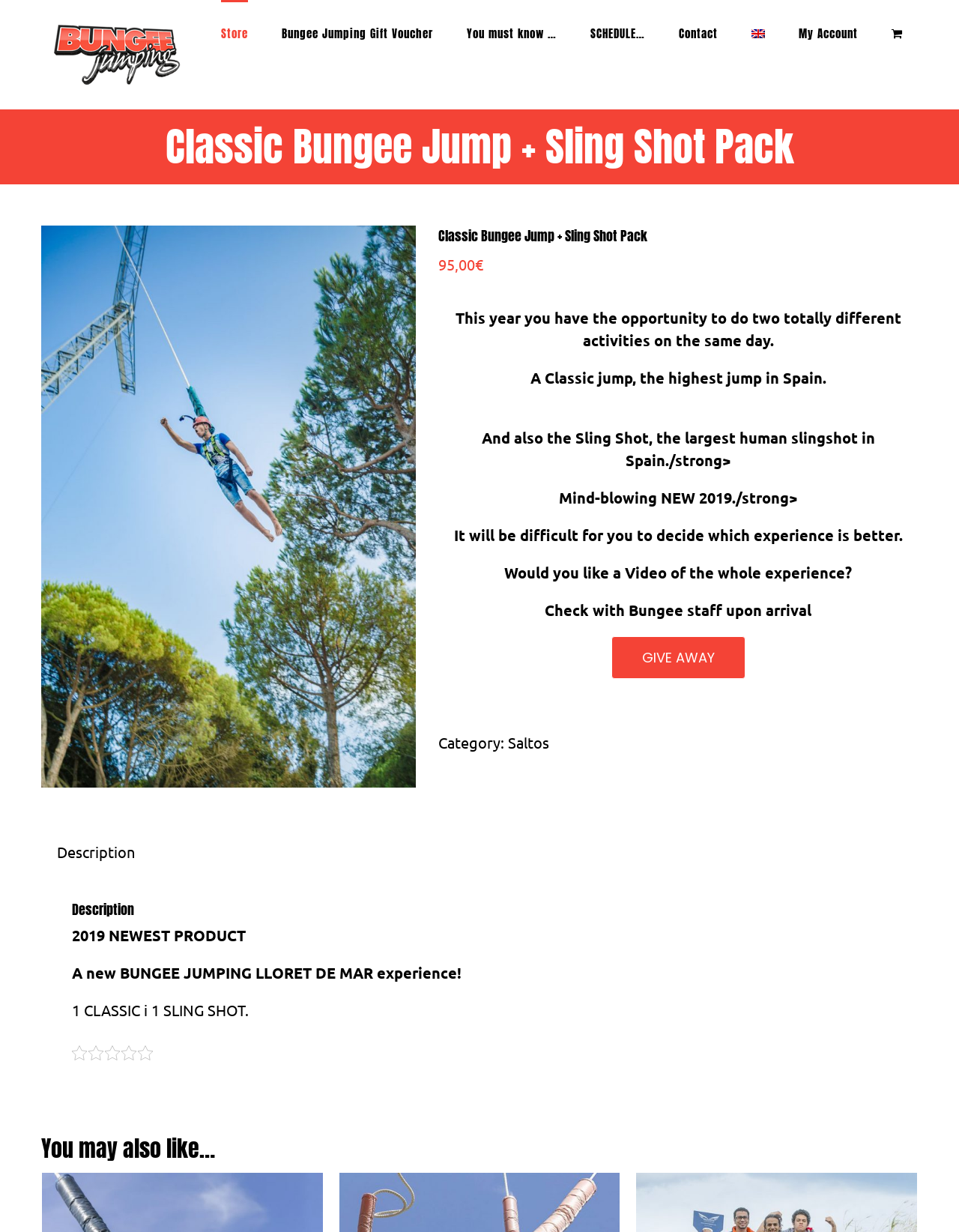Please give a short response to the question using one word or a phrase:
What is the name of the website?

Puenting Barcelona